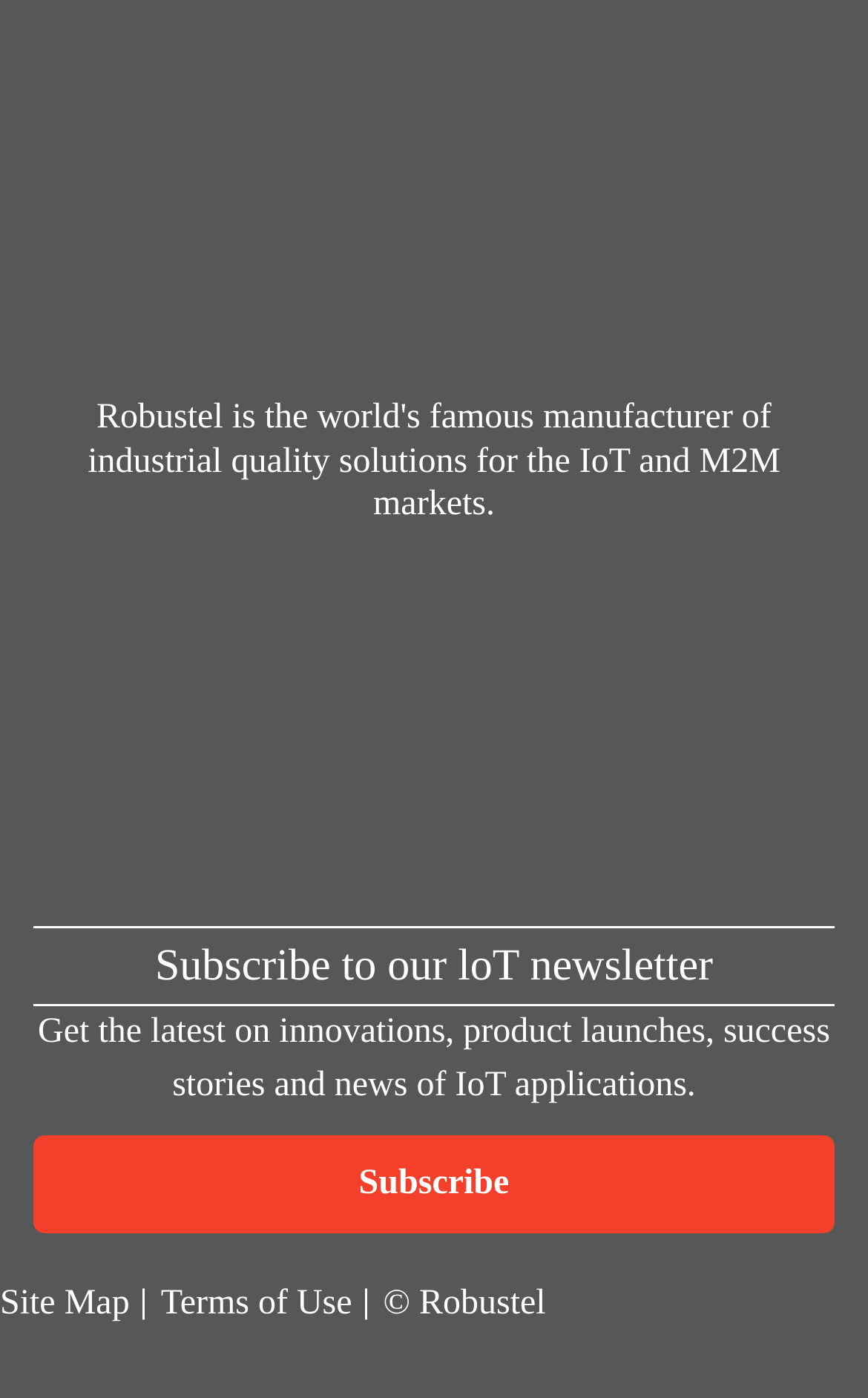How many social media links are present?
Please respond to the question with a detailed and informative answer.

There are four social media links present on the webpage, which are Facebook, Twitter, YouTube, and Instagram. These links are located horizontally next to each other and have images corresponding to each social media platform.